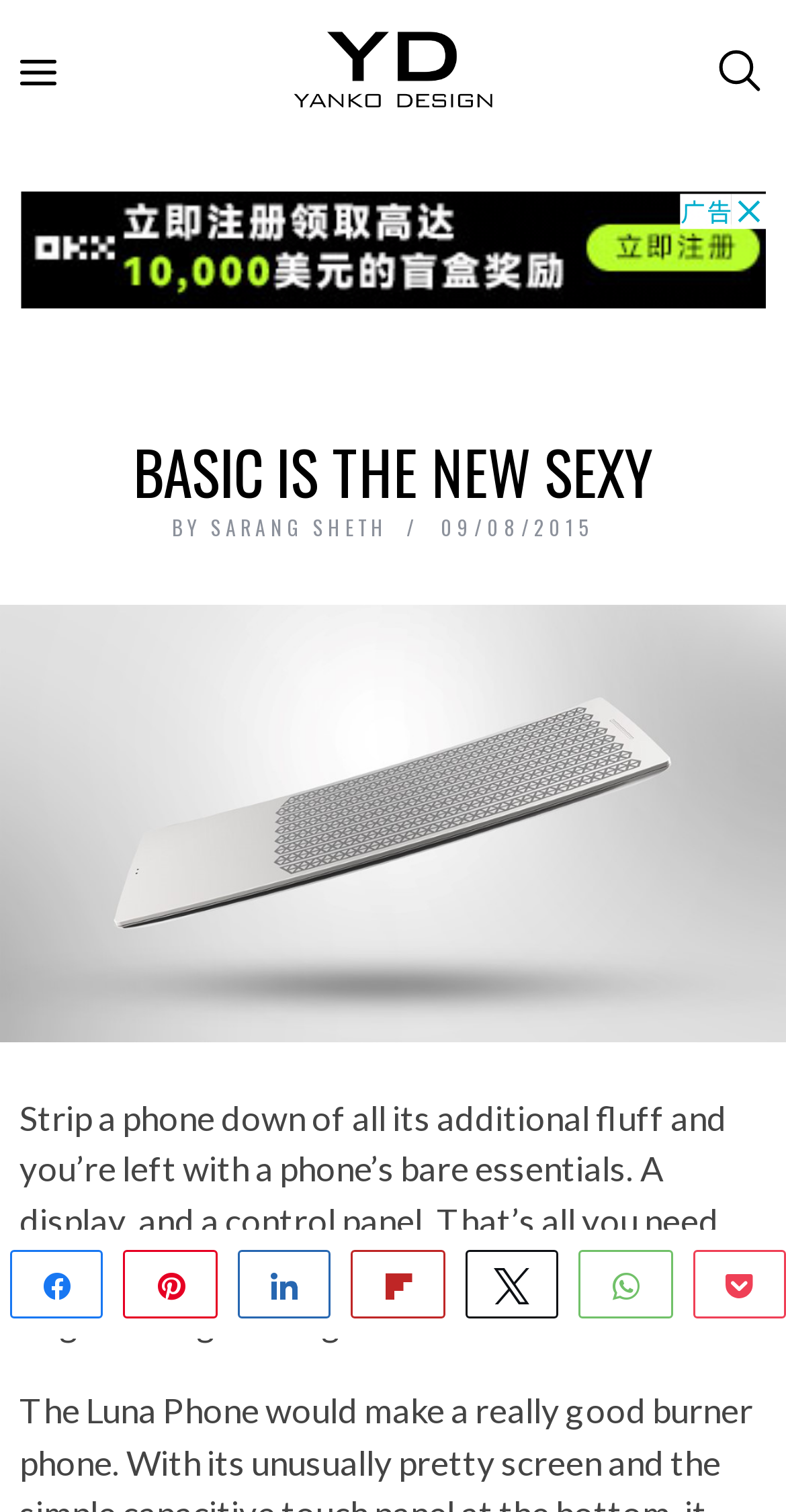Find the coordinates for the bounding box of the element with this description: "All rights reserved".

None